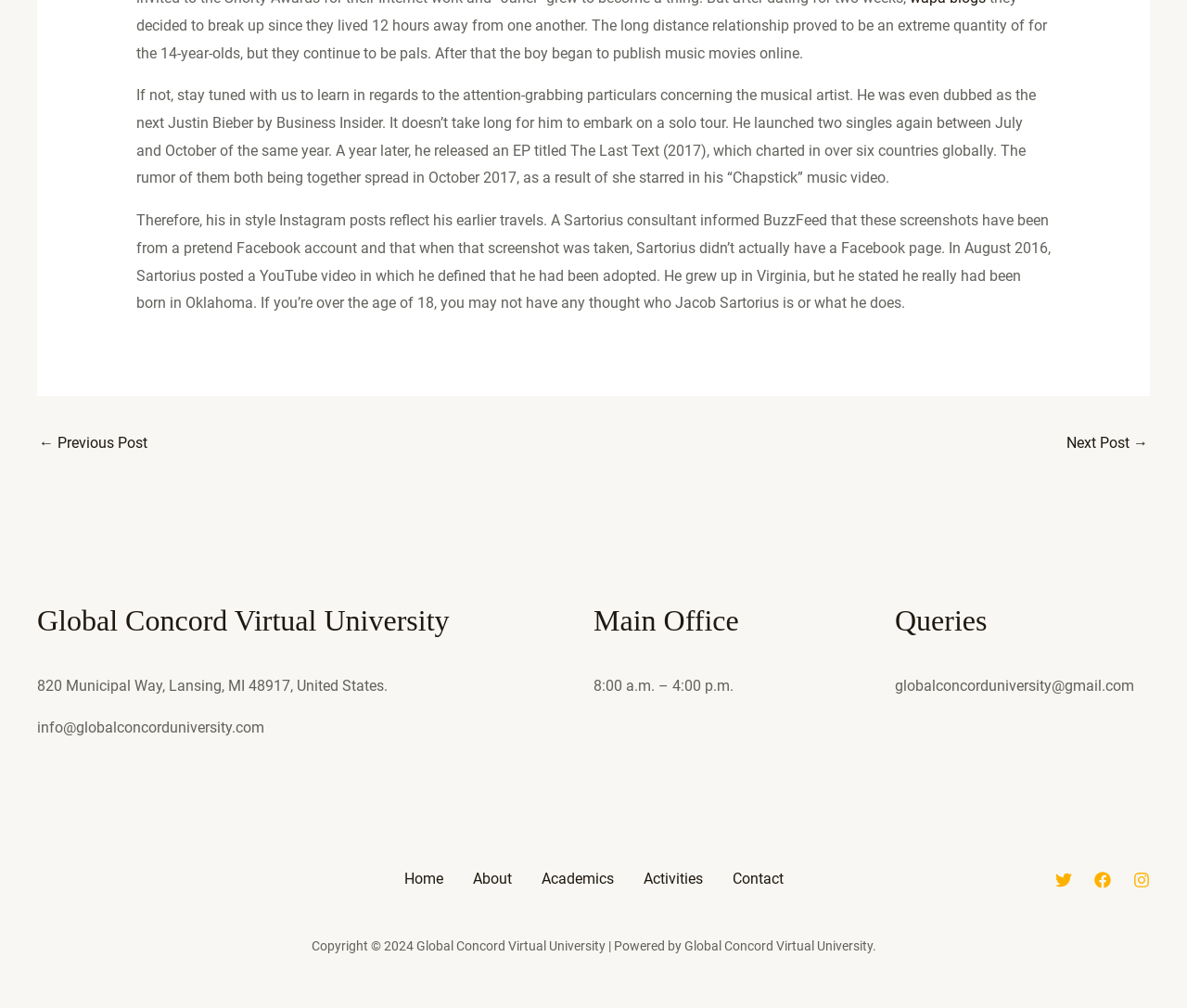What is the email address mentioned in the third footer widget? Please answer the question using a single word or phrase based on the image.

globalconcorduniversity@gmail.com